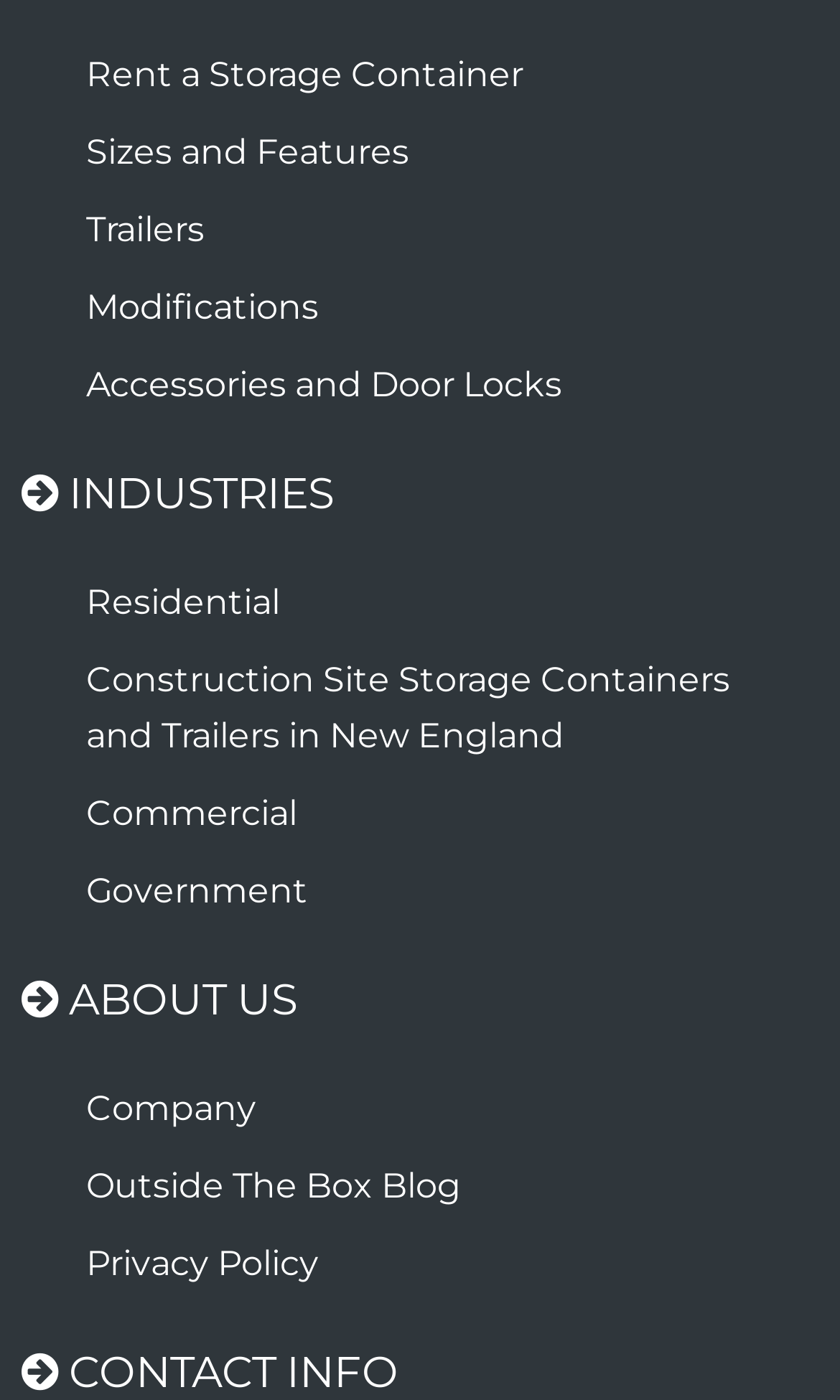Bounding box coordinates are specified in the format (top-left x, top-left y, bottom-right x, bottom-right y). All values are floating point numbers bounded between 0 and 1. Please provide the bounding box coordinate of the region this sentence describes: Sizes and Features

[0.026, 0.082, 0.974, 0.137]